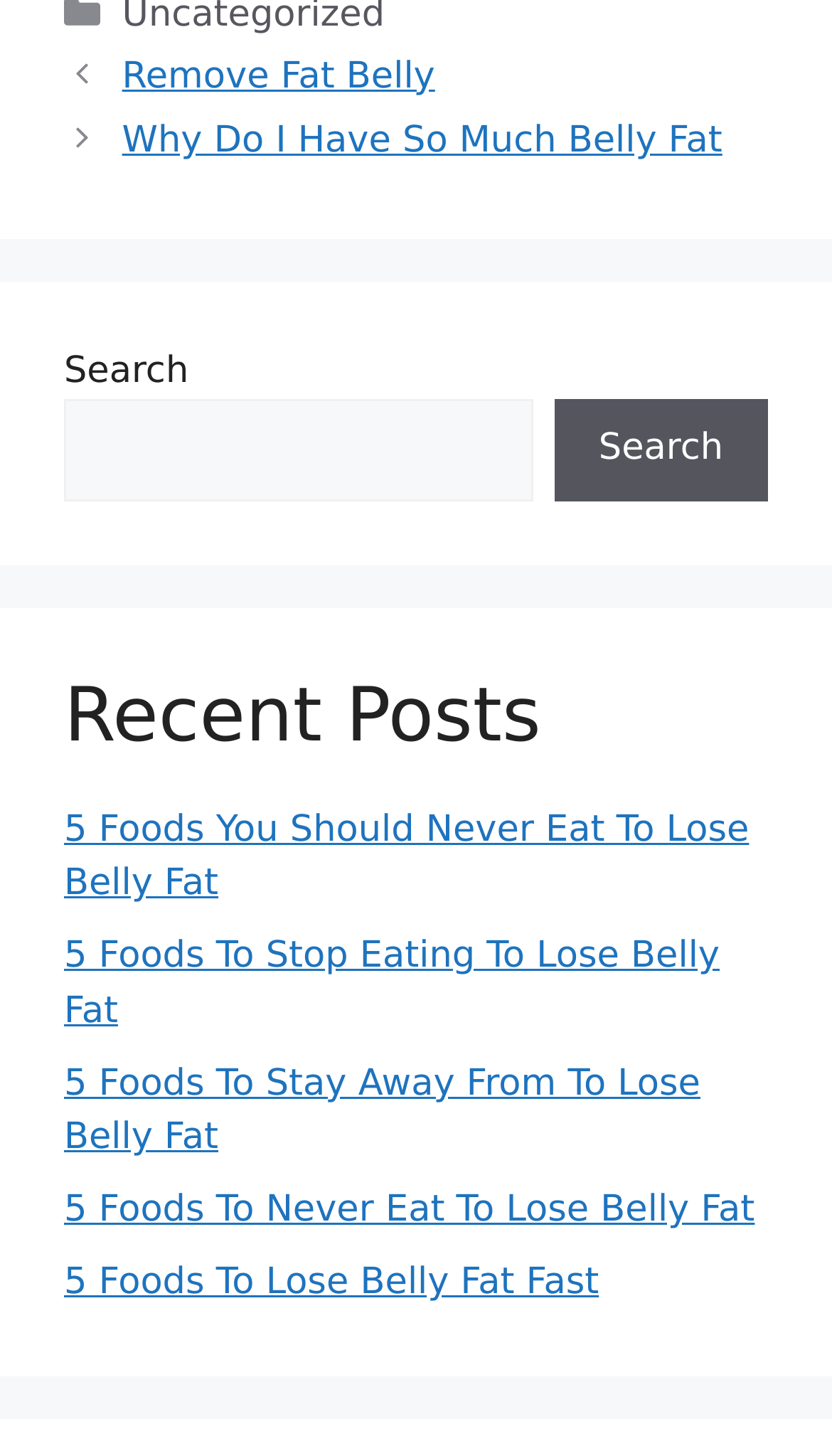Answer the following query with a single word or phrase:
What is the category of posts on this webpage?

Belly Fat